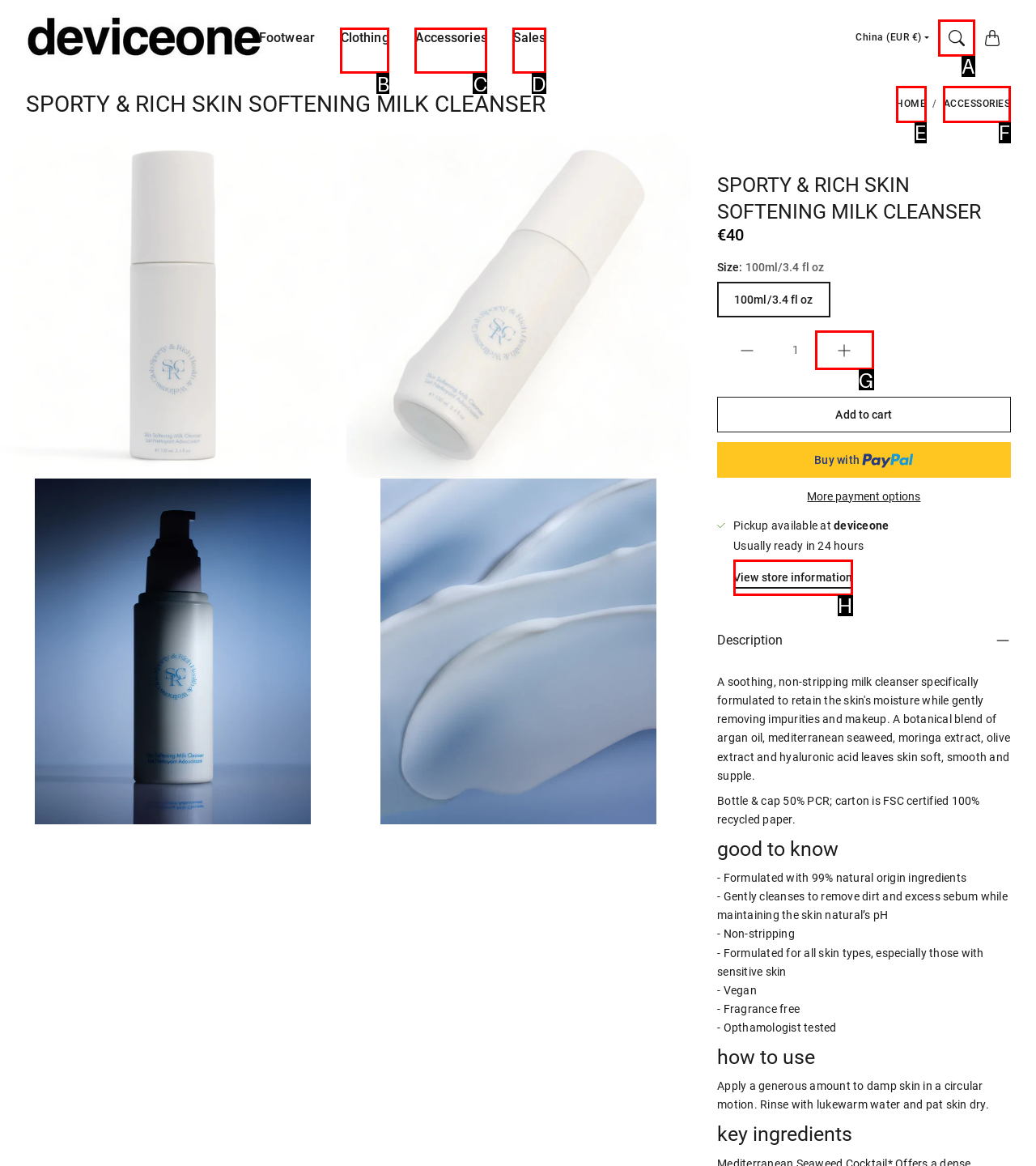Select the right option to accomplish this task: Click on the 'SEARCH' link. Reply with the letter corresponding to the correct UI element.

A